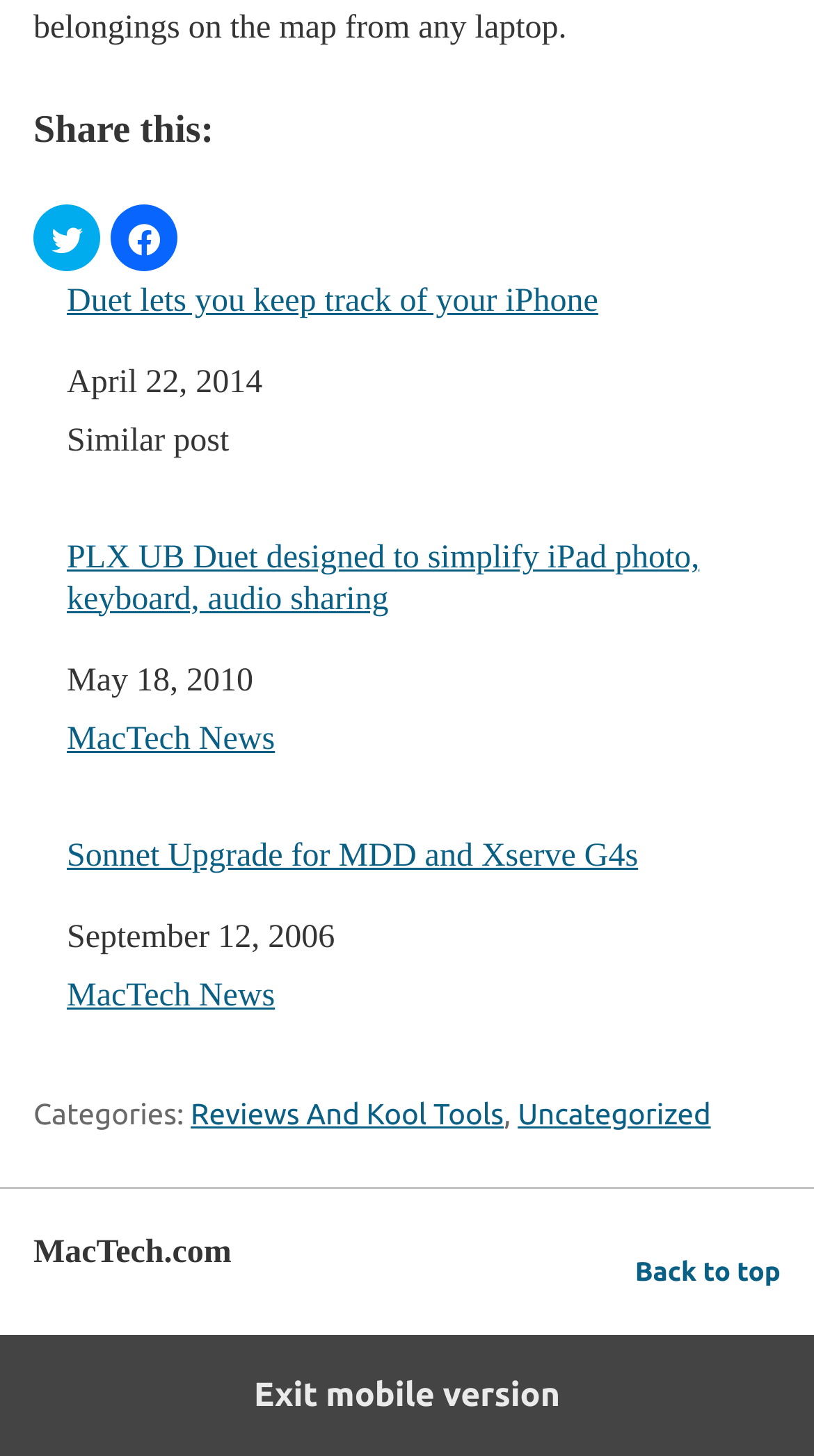Please determine the bounding box coordinates of the clickable area required to carry out the following instruction: "View post in category Reviews And Kool Tools". The coordinates must be four float numbers between 0 and 1, represented as [left, top, right, bottom].

[0.234, 0.753, 0.619, 0.776]